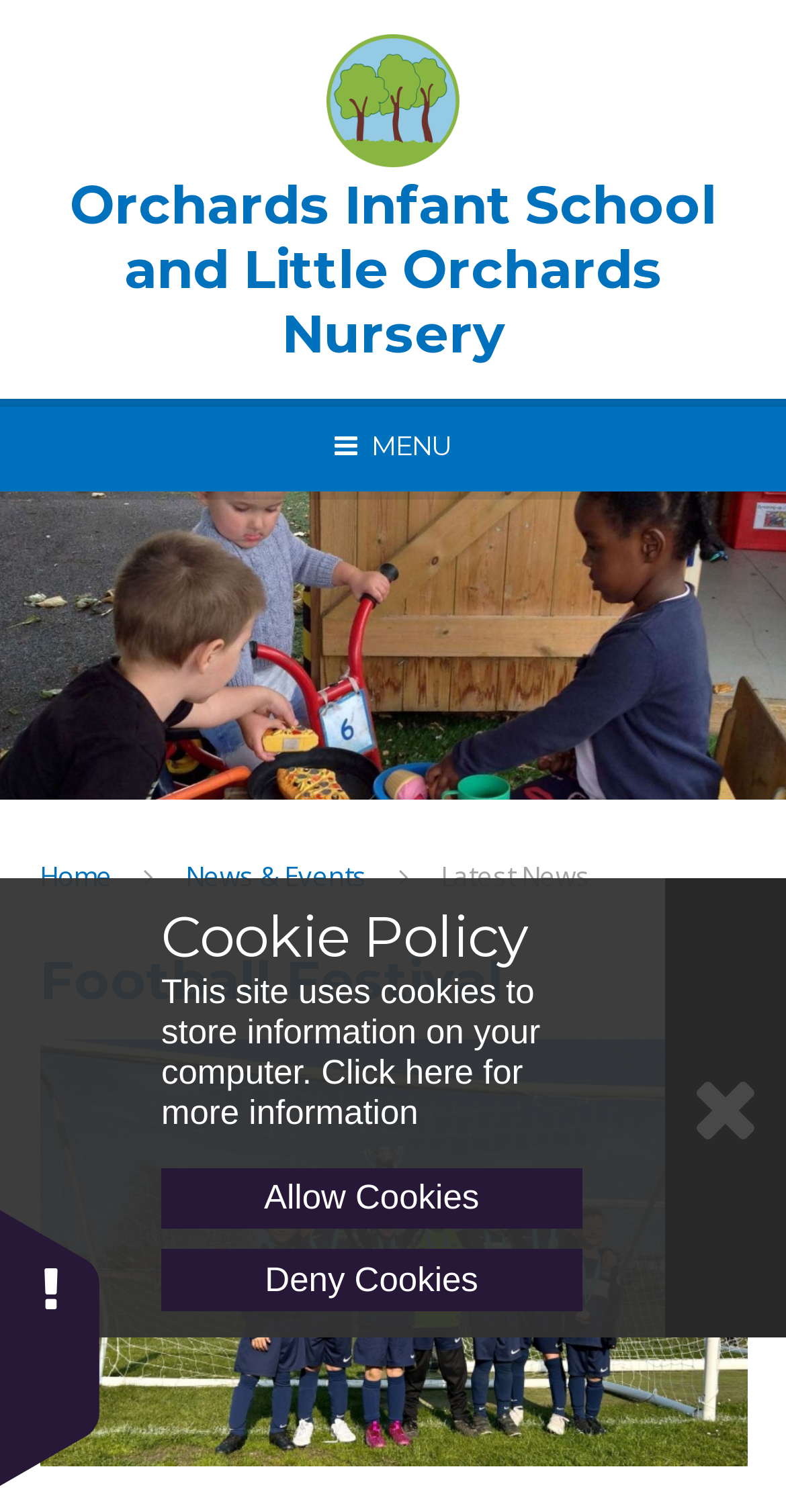Identify the coordinates of the bounding box for the element that must be clicked to accomplish the instruction: "Go to the Home page".

[0.05, 0.567, 0.142, 0.591]